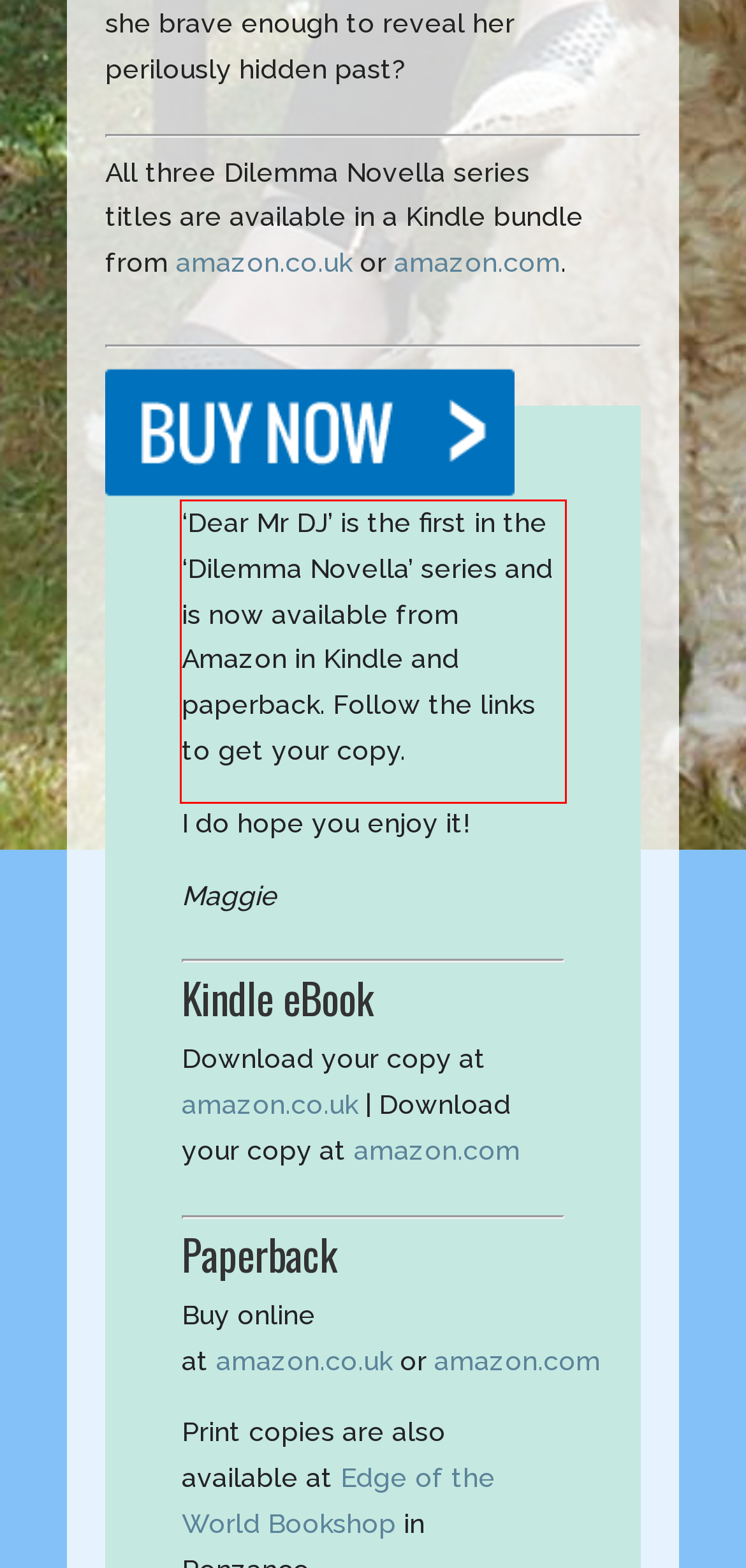Given a screenshot of a webpage with a red bounding box, please identify and retrieve the text inside the red rectangle.

‘Dear Mr DJ’ is the first in the ‘Dilemma Novella’ series and is now available from Amazon in Kindle and paperback. Follow the links to get your copy.